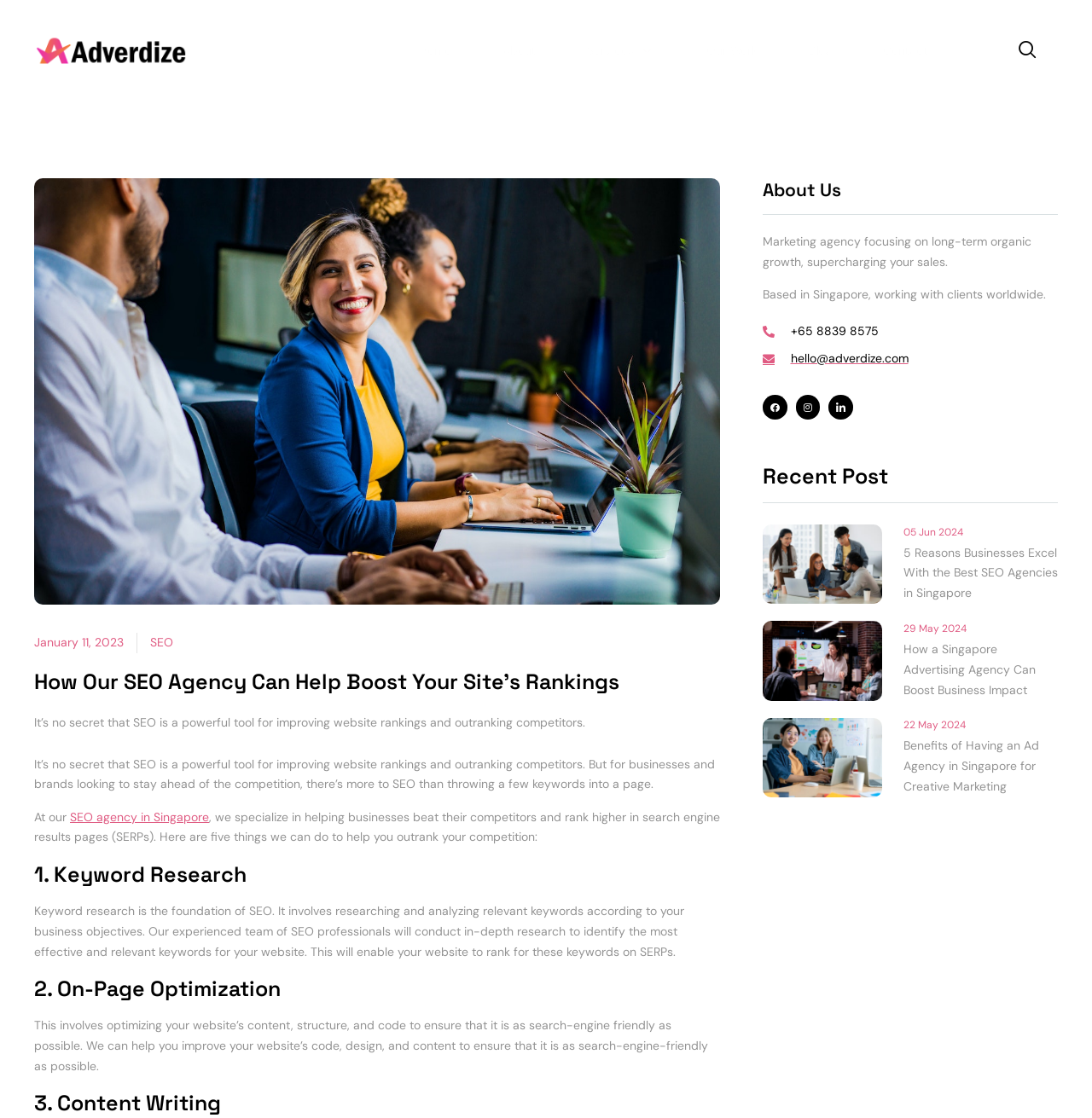Locate the bounding box coordinates of the element's region that should be clicked to carry out the following instruction: "Click the 'navsearch-button'". The coordinates need to be four float numbers between 0 and 1, i.e., [left, top, right, bottom].

[0.926, 0.03, 0.957, 0.061]